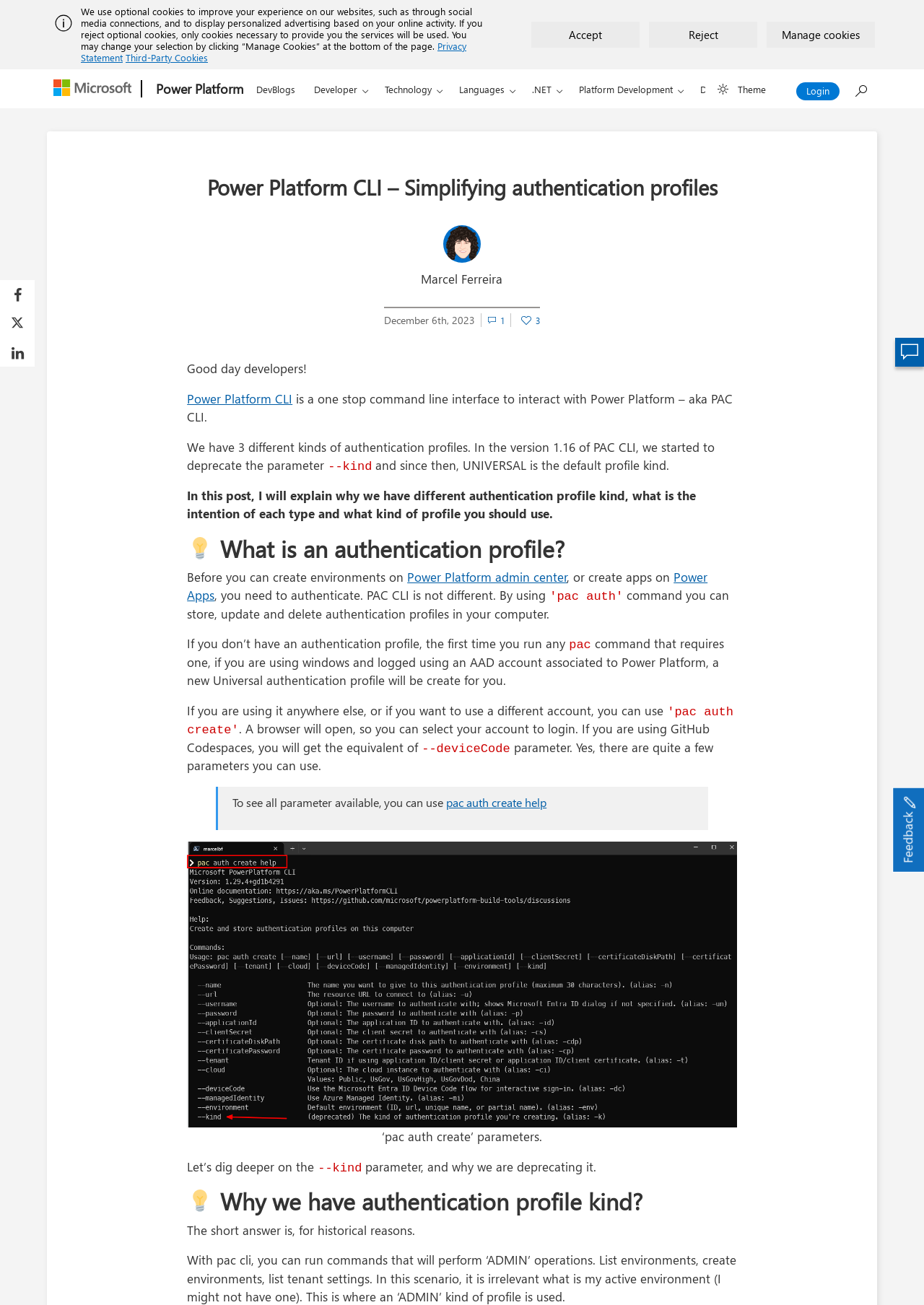Please identify the bounding box coordinates of the region to click in order to complete the given instruction: "Click the 'Power Platform' link". The coordinates should be four float numbers between 0 and 1, i.e., [left, top, right, bottom].

[0.161, 0.054, 0.269, 0.084]